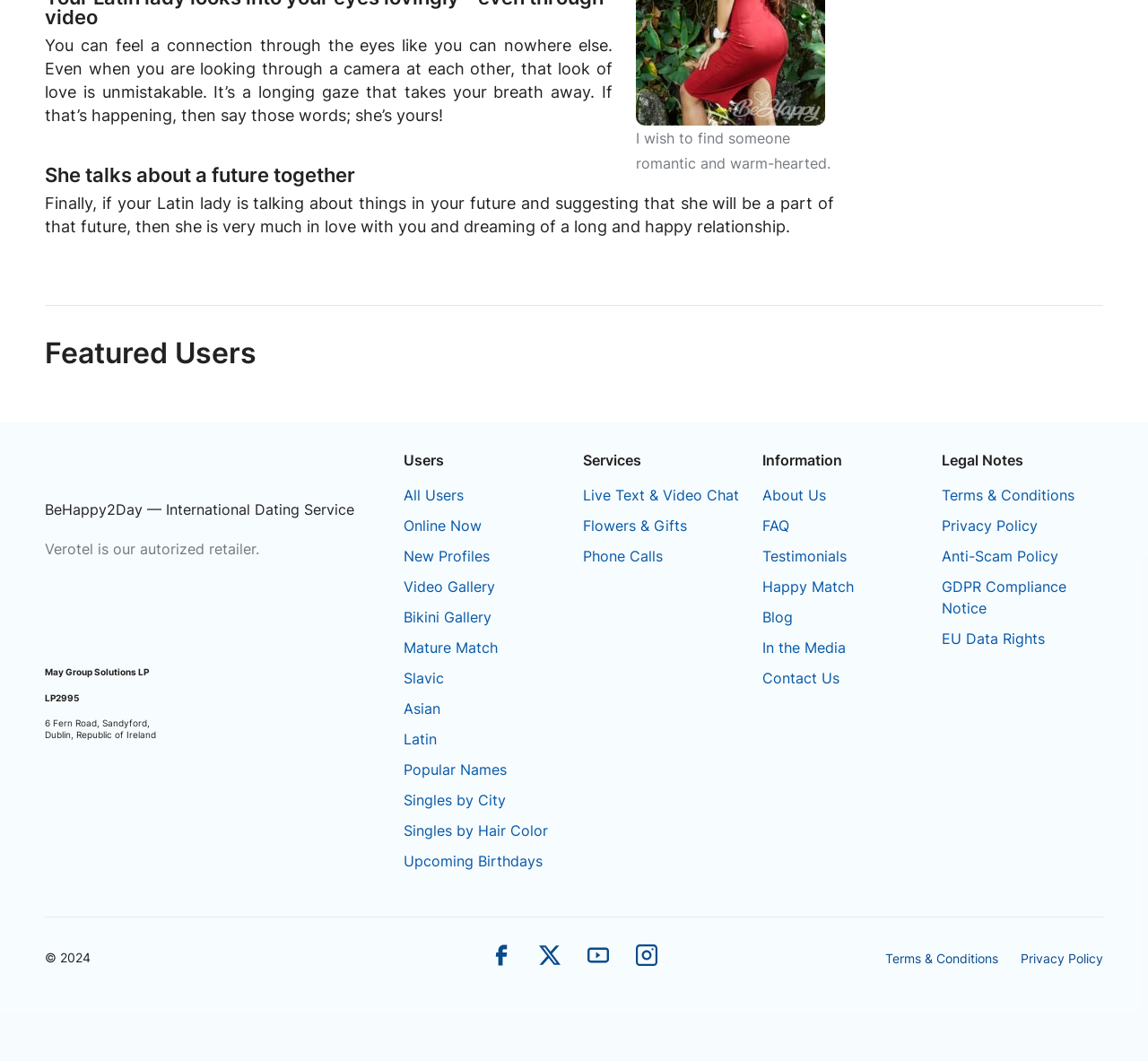Identify the bounding box coordinates for the element you need to click to achieve the following task: "Check the 'Upcoming Birthdays'". The coordinates must be four float values ranging from 0 to 1, formatted as [left, top, right, bottom].

[0.352, 0.803, 0.473, 0.821]